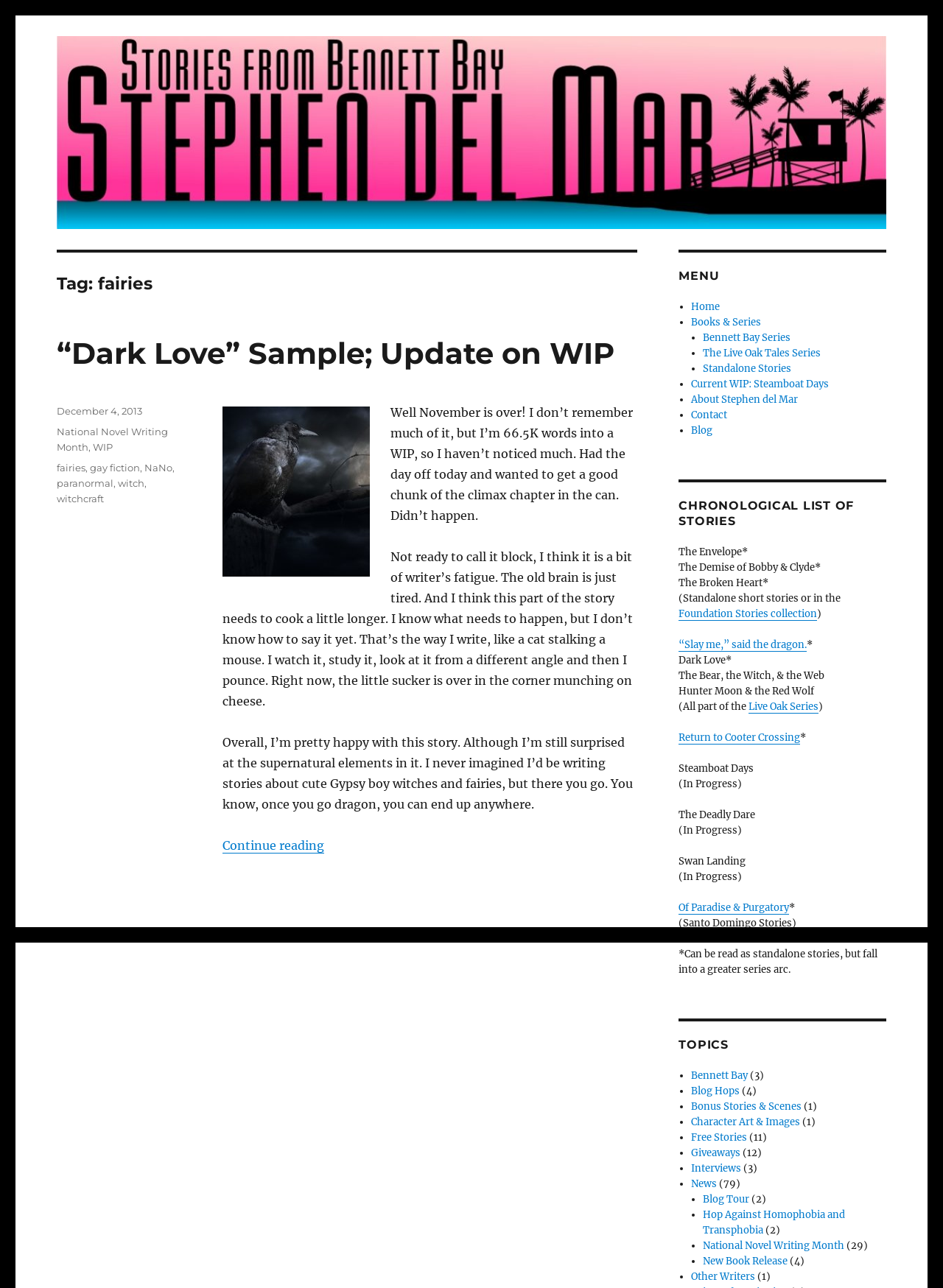Given the description "National Novel Writing Month", determine the bounding box of the corresponding UI element.

[0.06, 0.33, 0.178, 0.351]